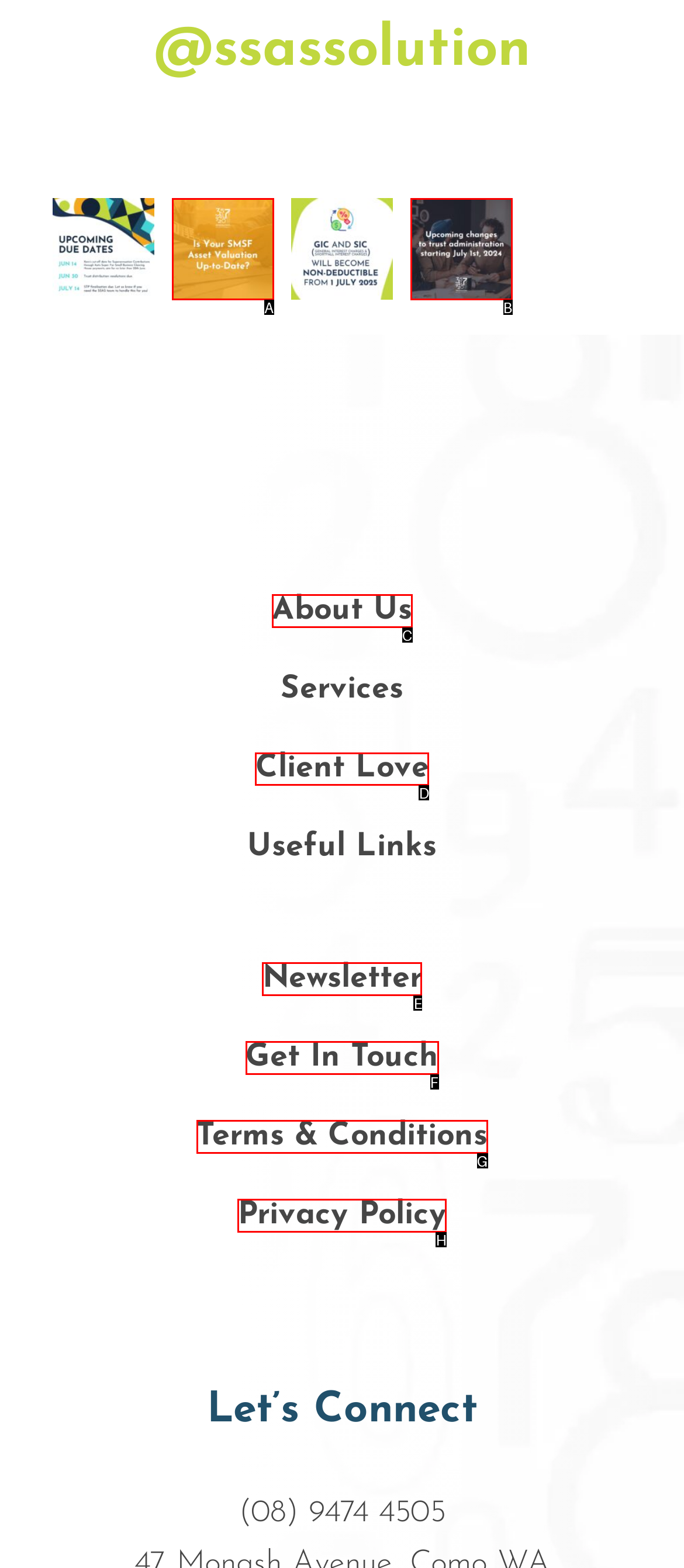Point out which UI element to click to complete this task: View 'Client Love'
Answer with the letter corresponding to the right option from the available choices.

D